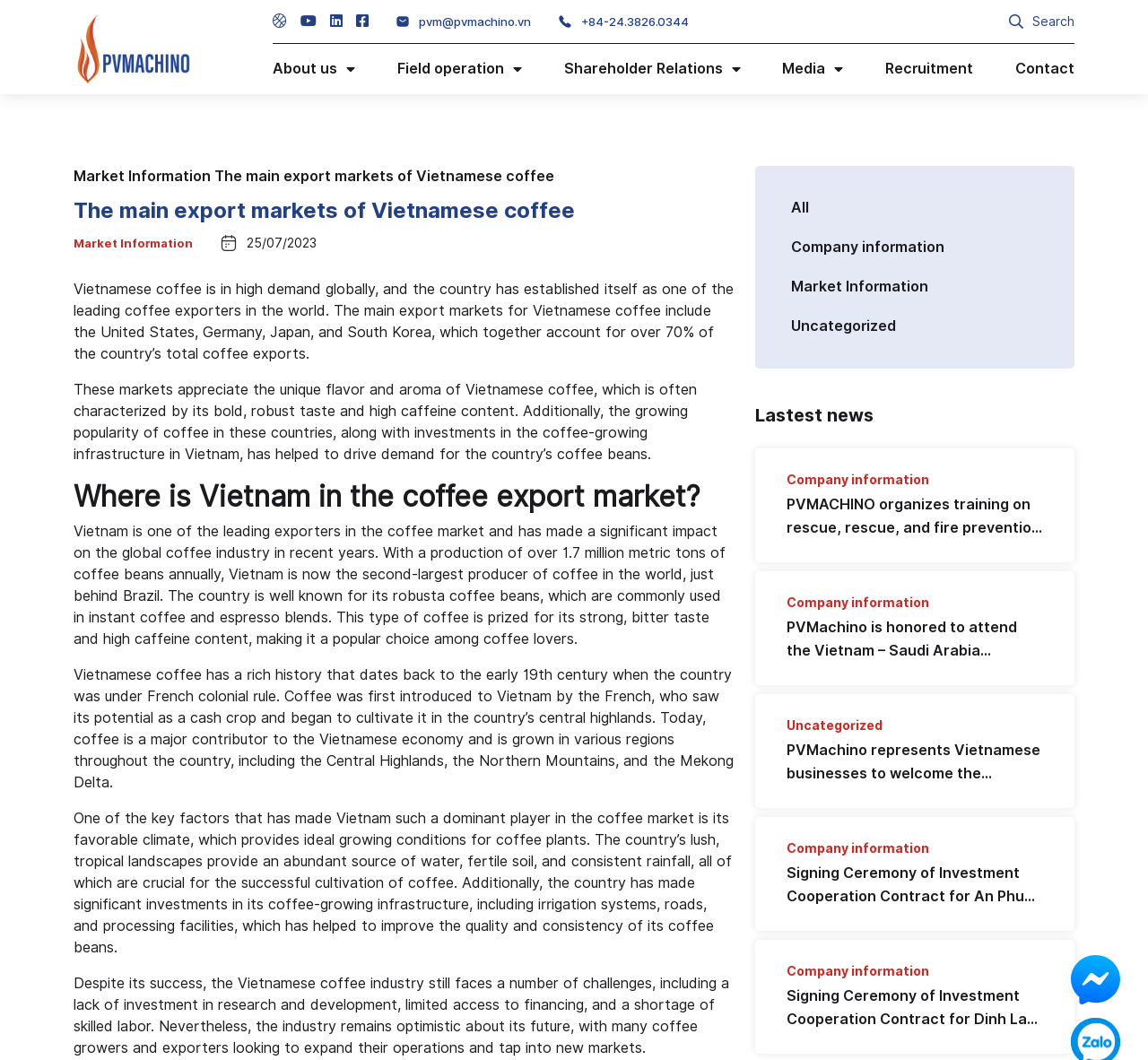Can you find the bounding box coordinates of the area I should click to execute the following instruction: "Search for something"?

[0.899, 0.014, 0.936, 0.027]